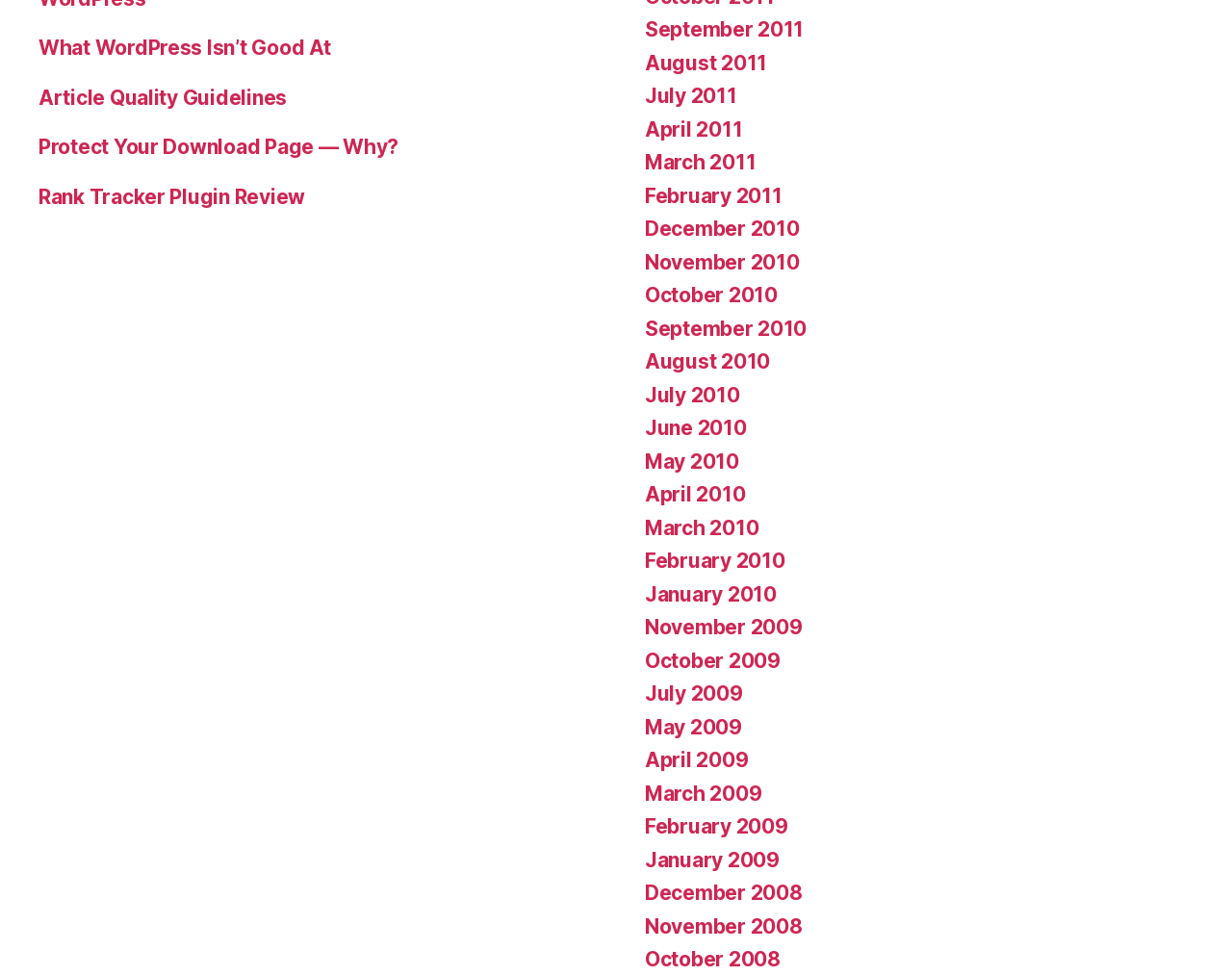Respond to the following query with just one word or a short phrase: 
How many links are there on the webpage?

551